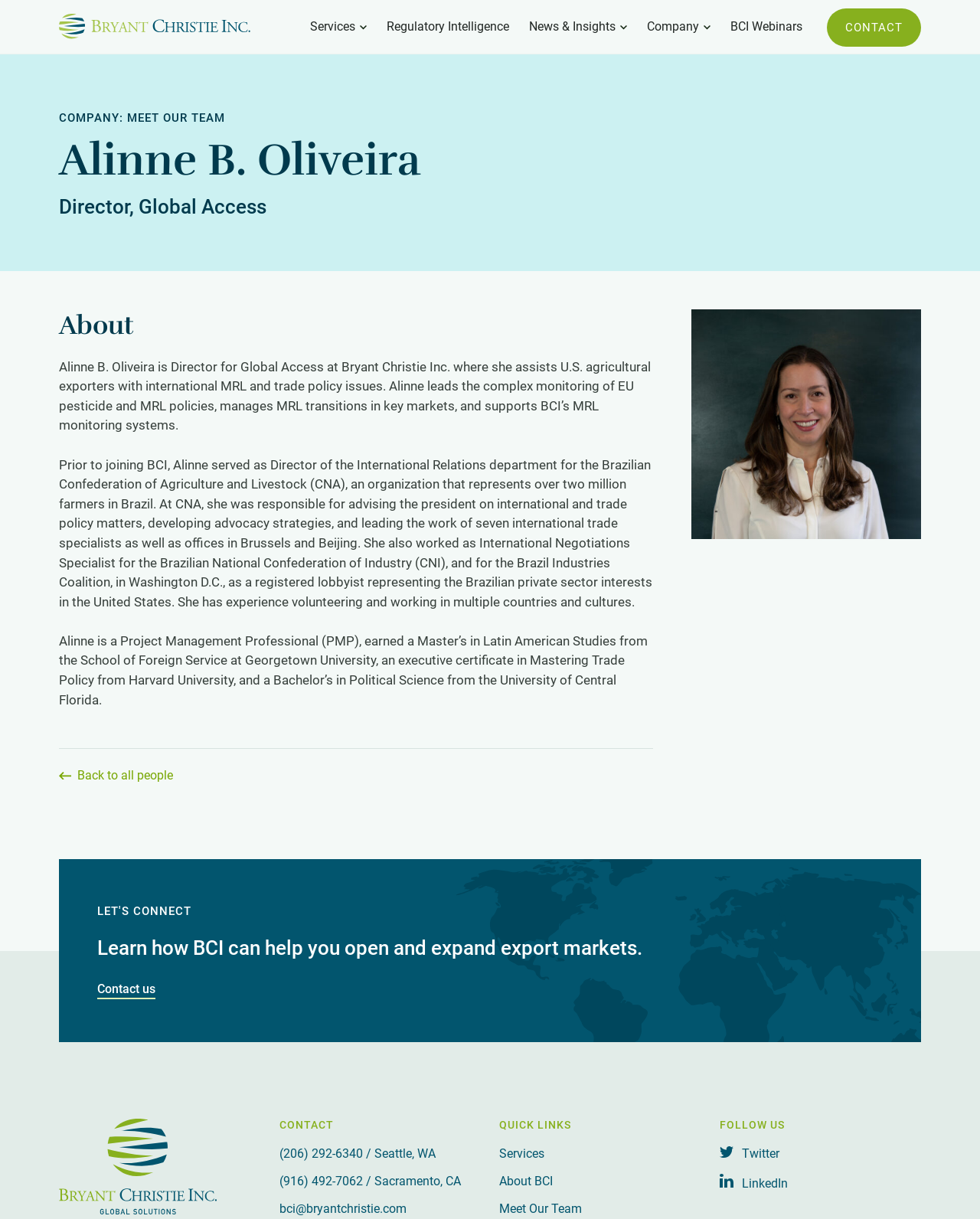Please identify the bounding box coordinates of the element's region that needs to be clicked to fulfill the following instruction: "View Alinne B. Oliveira's bio". The bounding box coordinates should consist of four float numbers between 0 and 1, i.e., [left, top, right, bottom].

[0.706, 0.254, 0.94, 0.442]